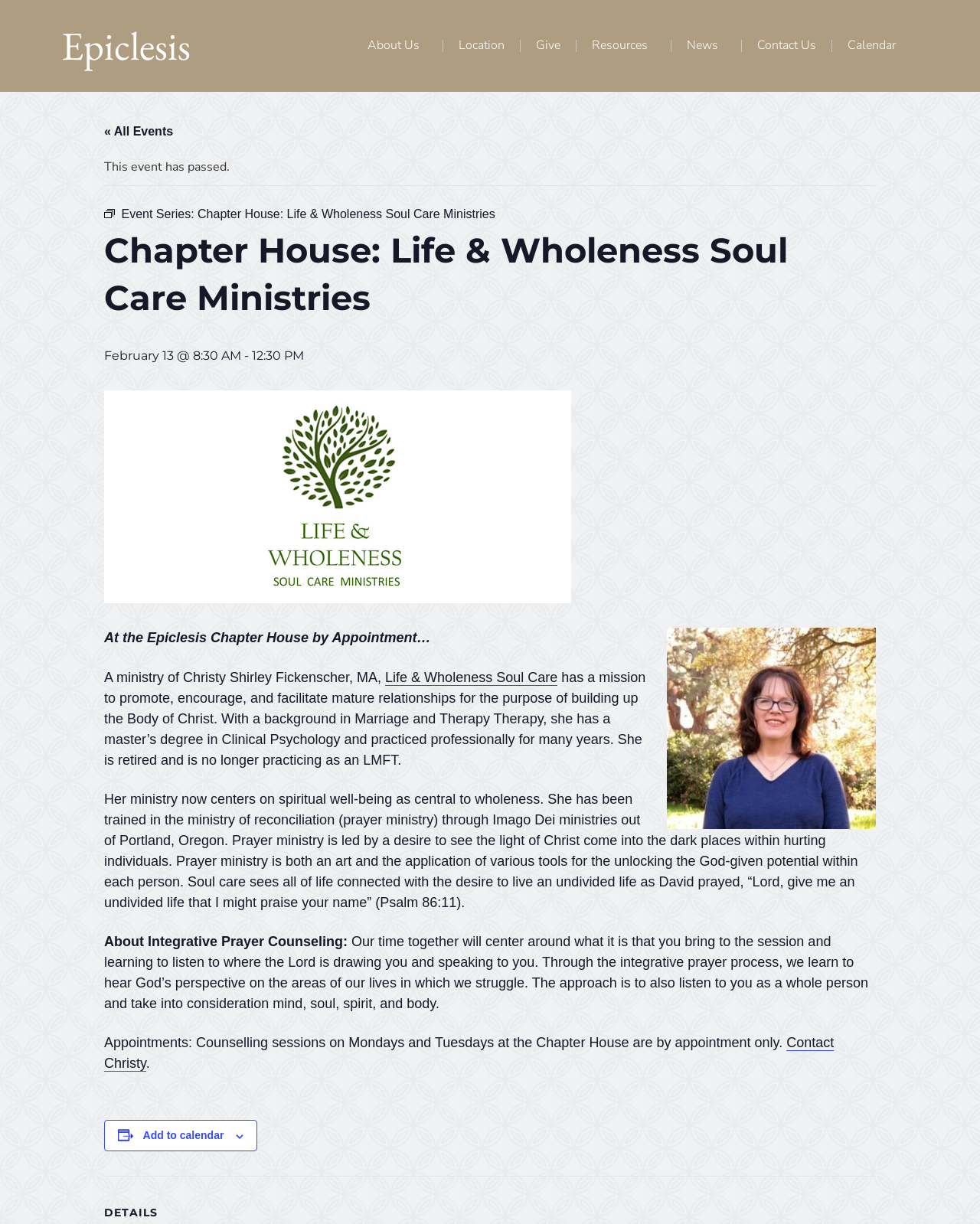Locate the bounding box of the user interface element based on this description: "About Us".

[0.359, 0.023, 0.452, 0.052]